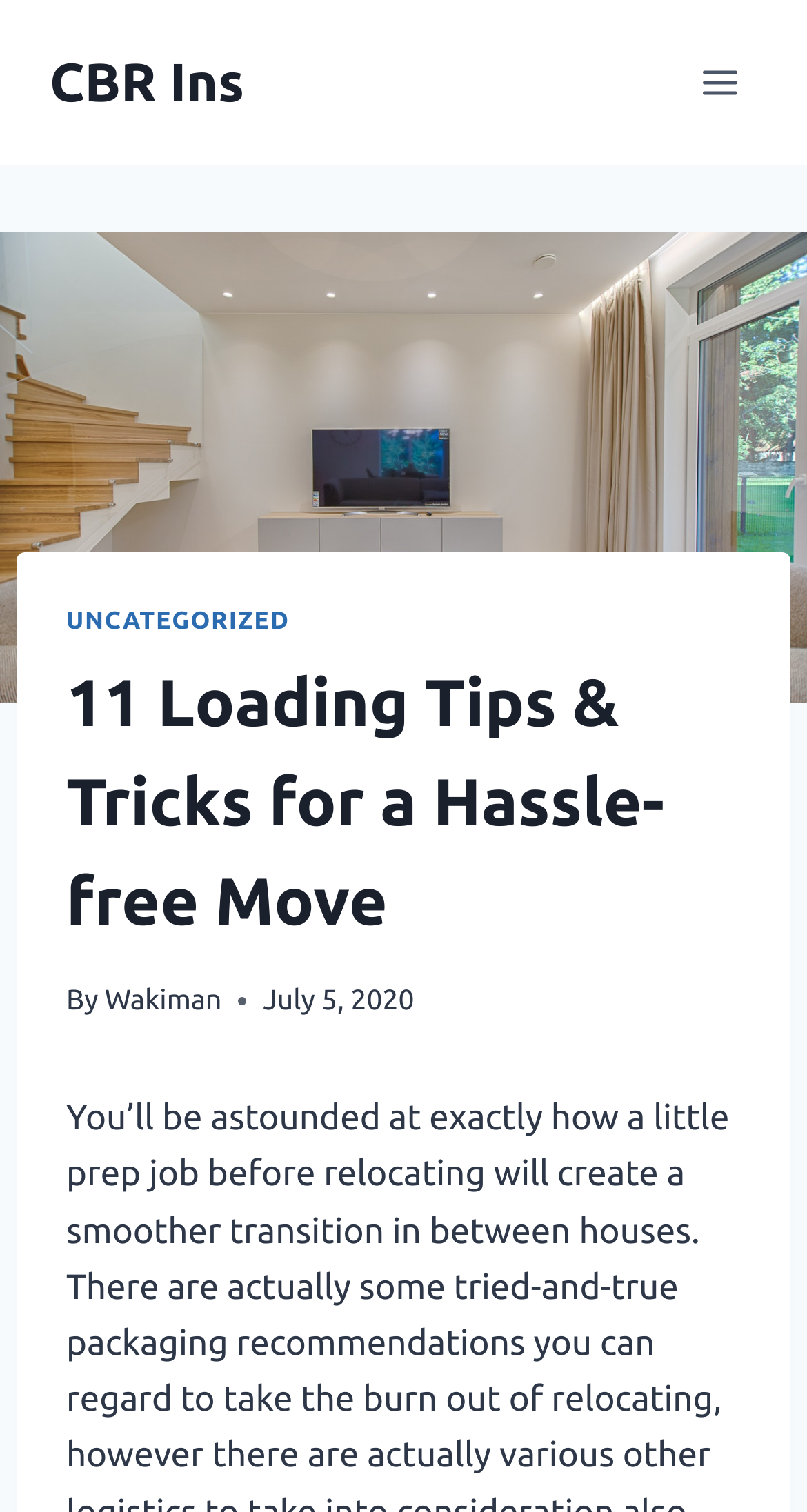What is the author of this article?
Please respond to the question with a detailed and informative answer.

I found the author's name by looking at the header section of the webpage, where it says 'By' followed by the author's name, which is 'Wakiman'.